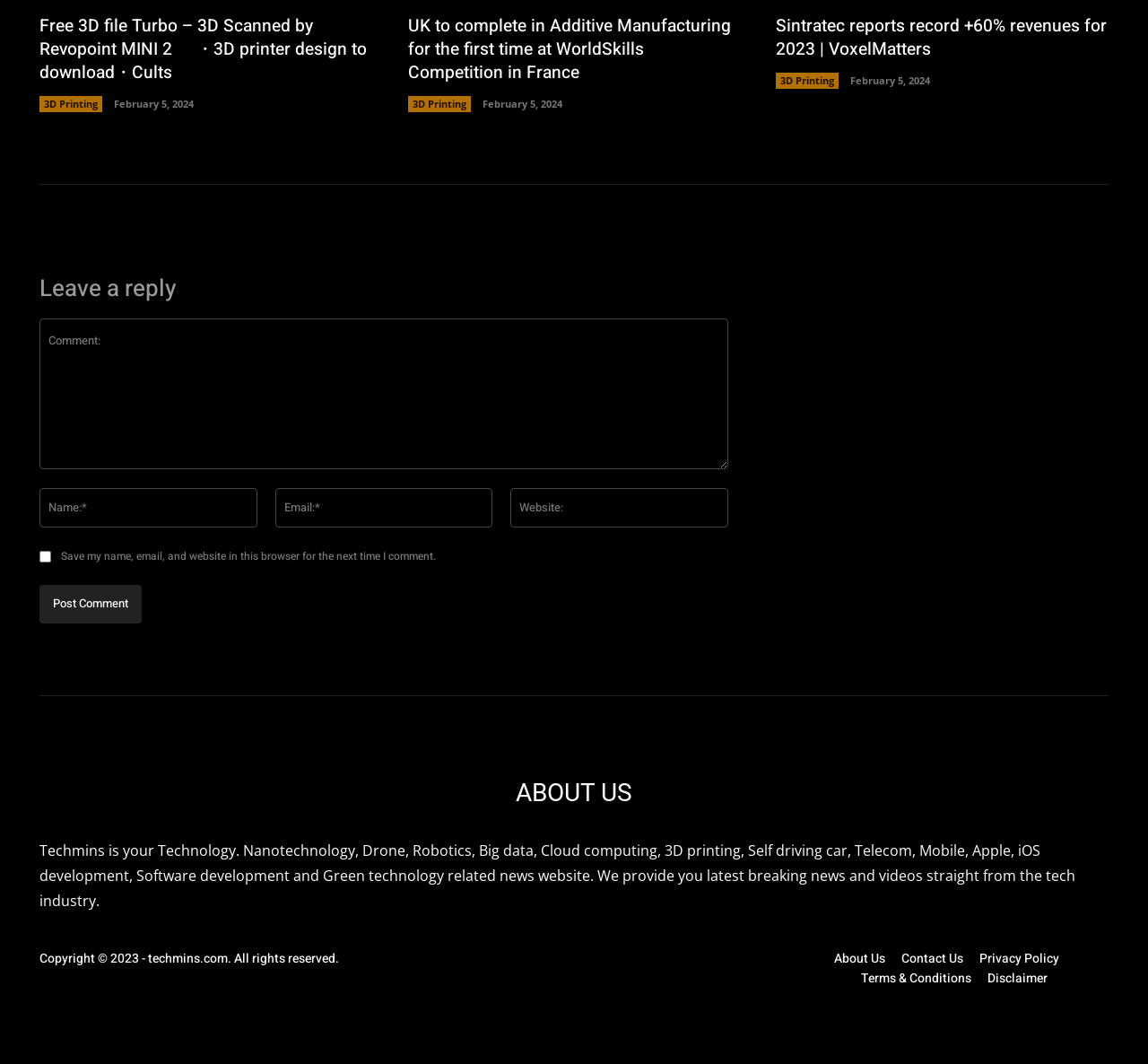Identify and provide the bounding box coordinates of the UI element described: "3D Printing". The coordinates should be formatted as [left, top, right, bottom], with each number being a float between 0 and 1.

[0.034, 0.09, 0.089, 0.105]